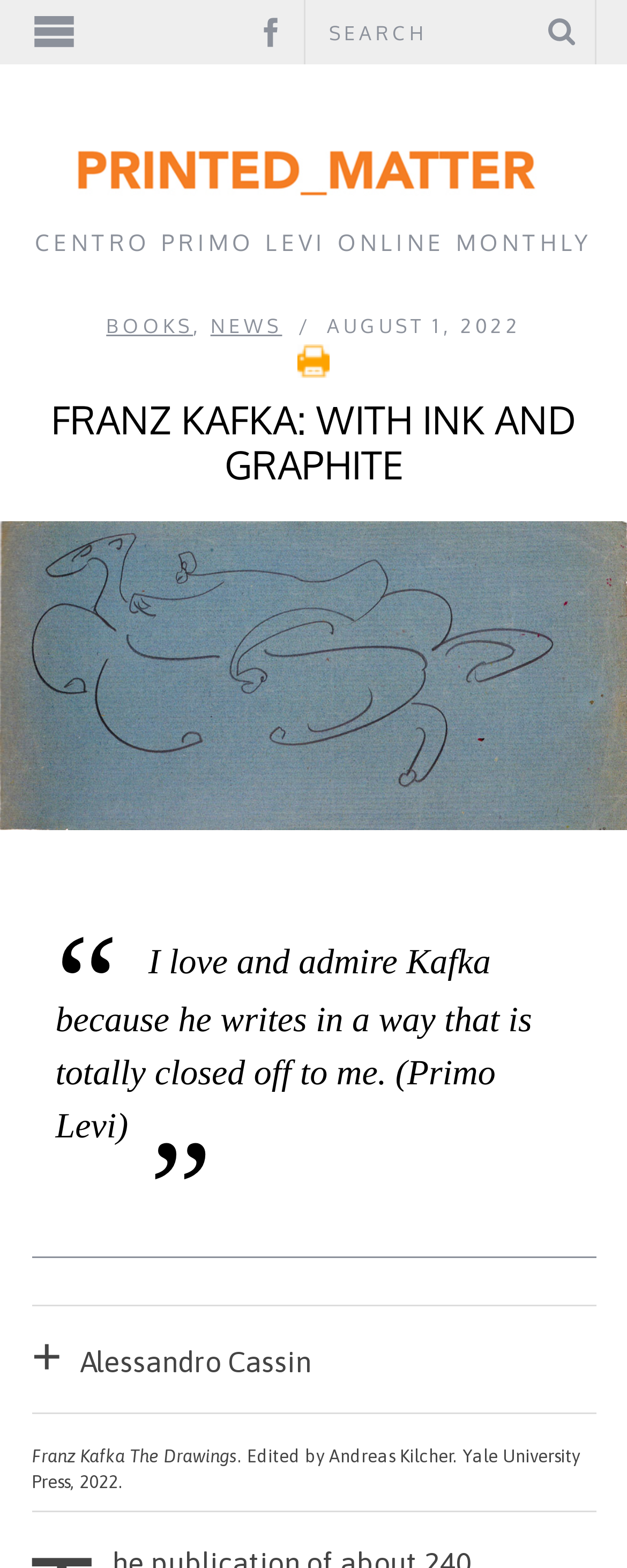Given the description Books, predict the bounding box coordinates of the UI element. Ensure the coordinates are in the format (top-left x, top-left y, bottom-right x, bottom-right y) and all values are between 0 and 1.

[0.169, 0.2, 0.308, 0.215]